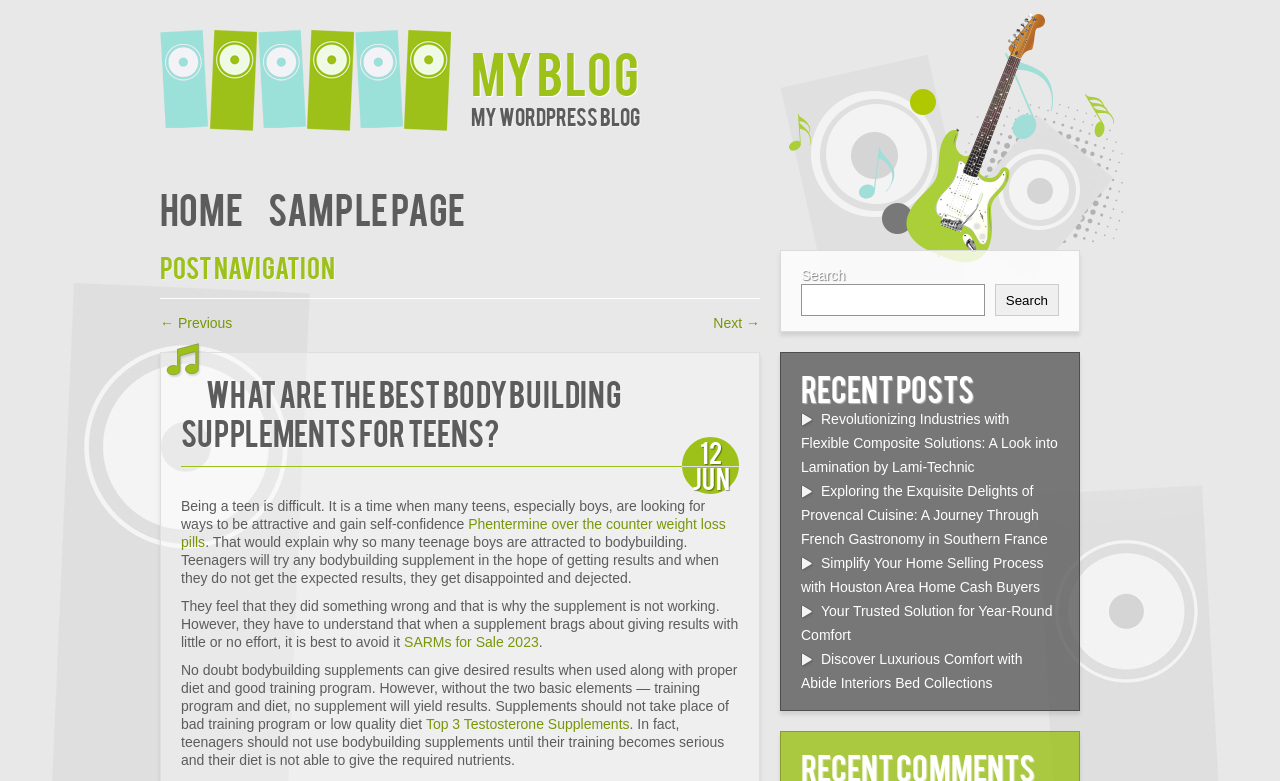Provide the bounding box coordinates for the area that should be clicked to complete the instruction: "Read the previous post".

[0.125, 0.403, 0.182, 0.424]